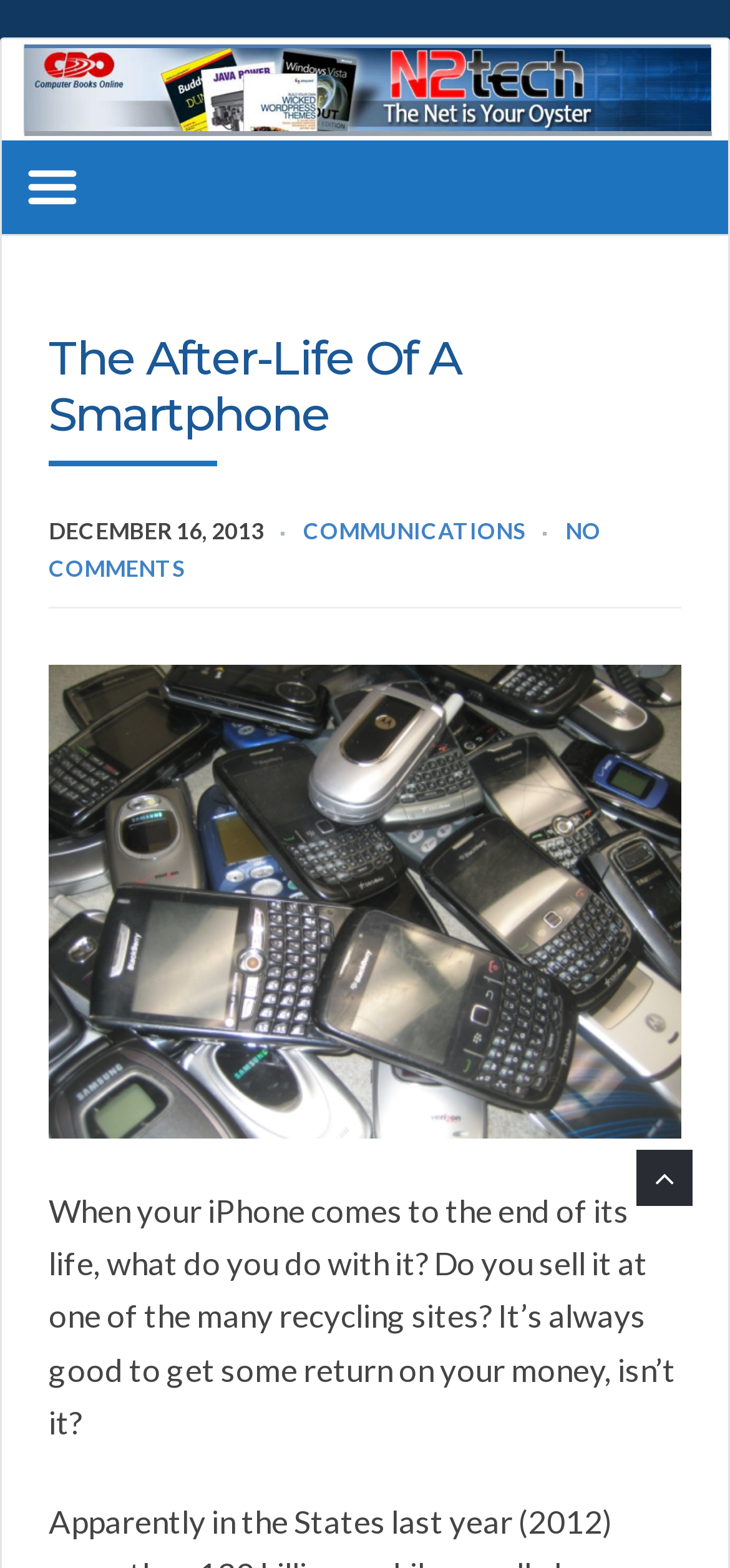Kindly respond to the following question with a single word or a brief phrase: 
What is the topic of the article?

Smartphone recycling